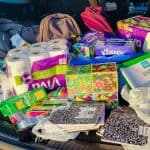What is the spirit reflected in the scene?
Answer with a single word or phrase, using the screenshot for reference.

Generosity